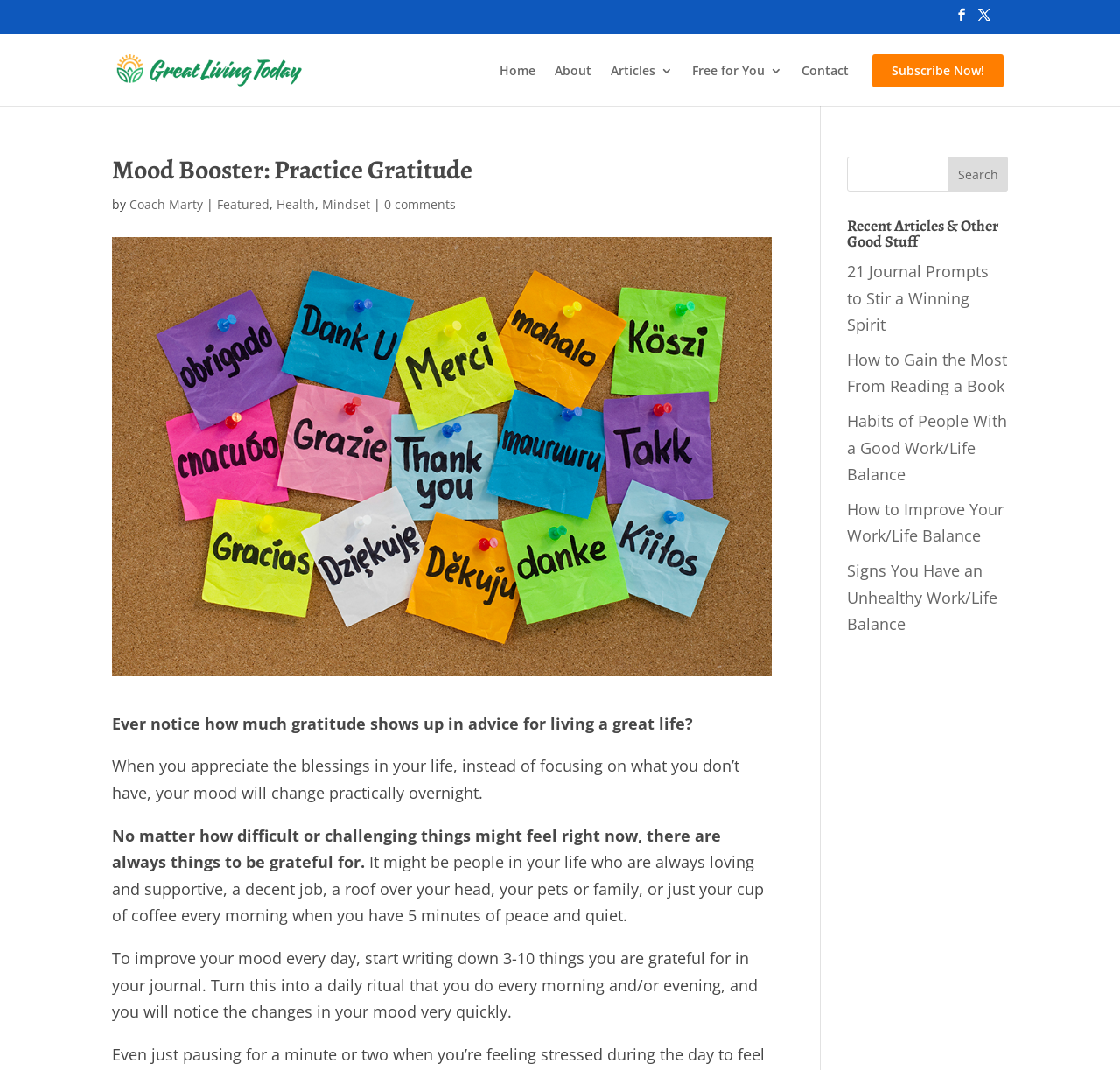Determine the coordinates of the bounding box for the clickable area needed to execute this instruction: "Subscribe now".

[0.78, 0.052, 0.895, 0.08]